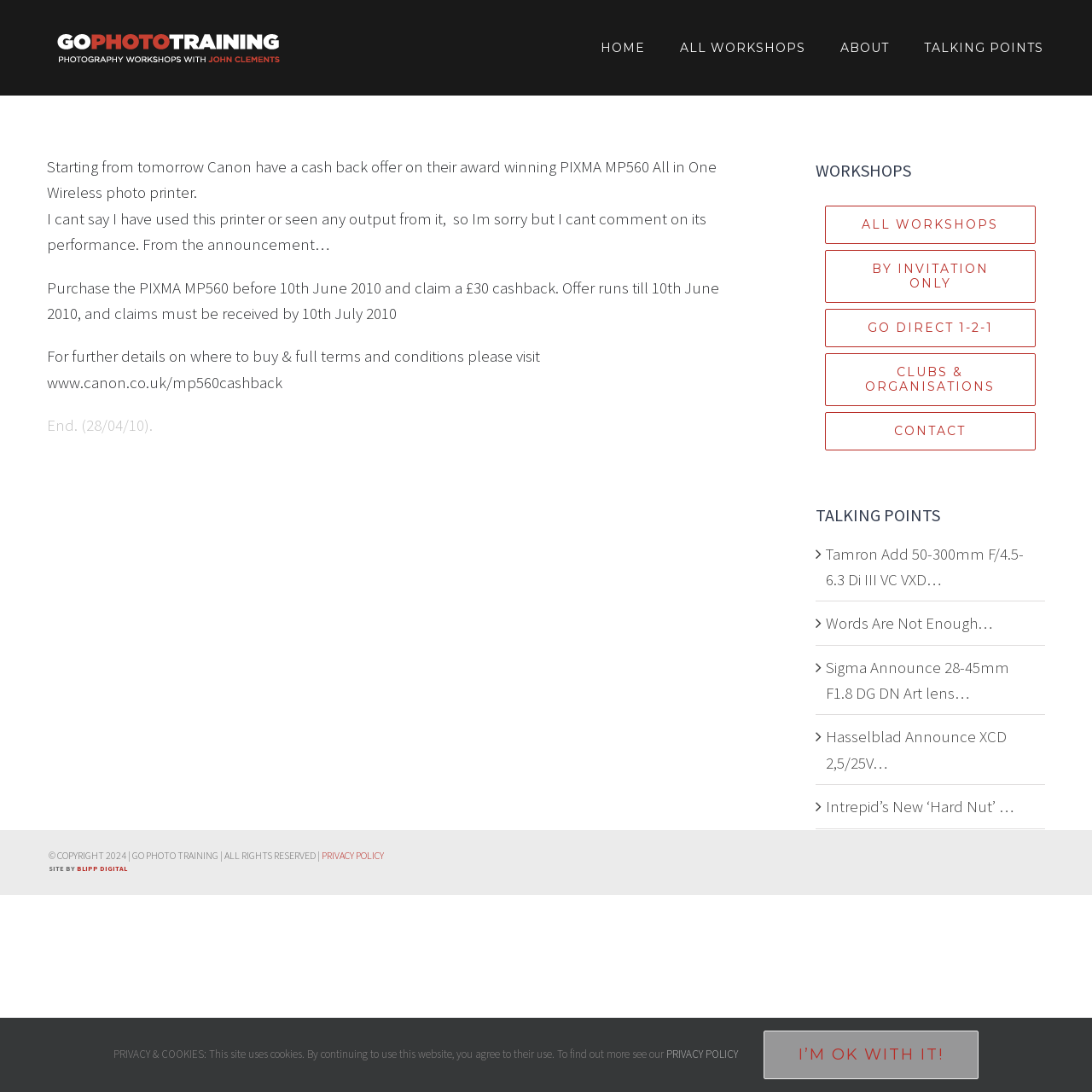Find the bounding box coordinates for the area that should be clicked to accomplish the instruction: "Click the 'HOME' link".

[0.55, 0.0, 0.591, 0.088]